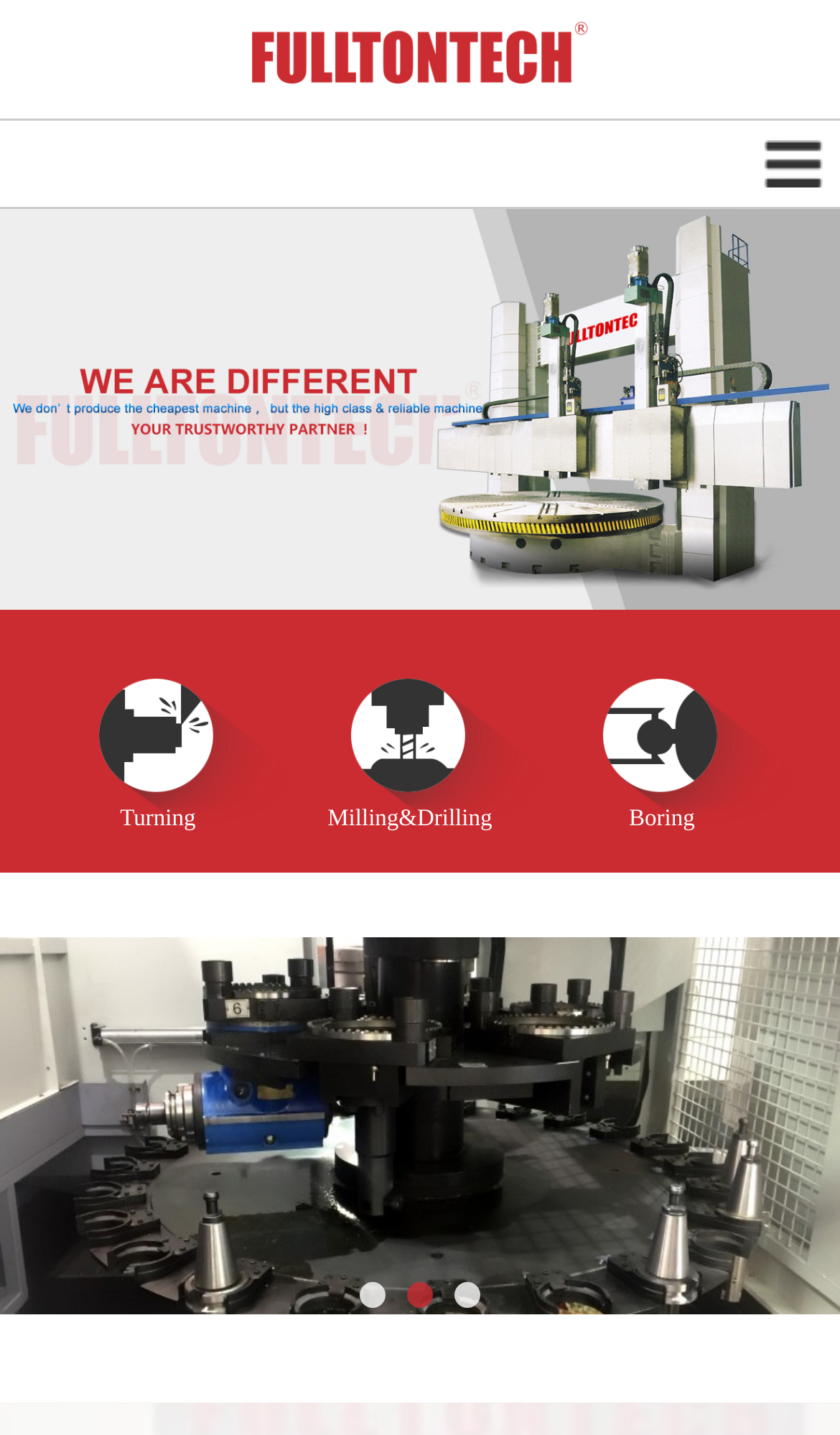Can you look at the image and give a comprehensive answer to the question:
What is the main product of FULLTONTECH?

Based on the webpage, I can see that there are multiple images and links related to vertical lathes, and the company name is FULLTONTECH, which suggests that the main product of FULLTONTECH is vertical lathe.